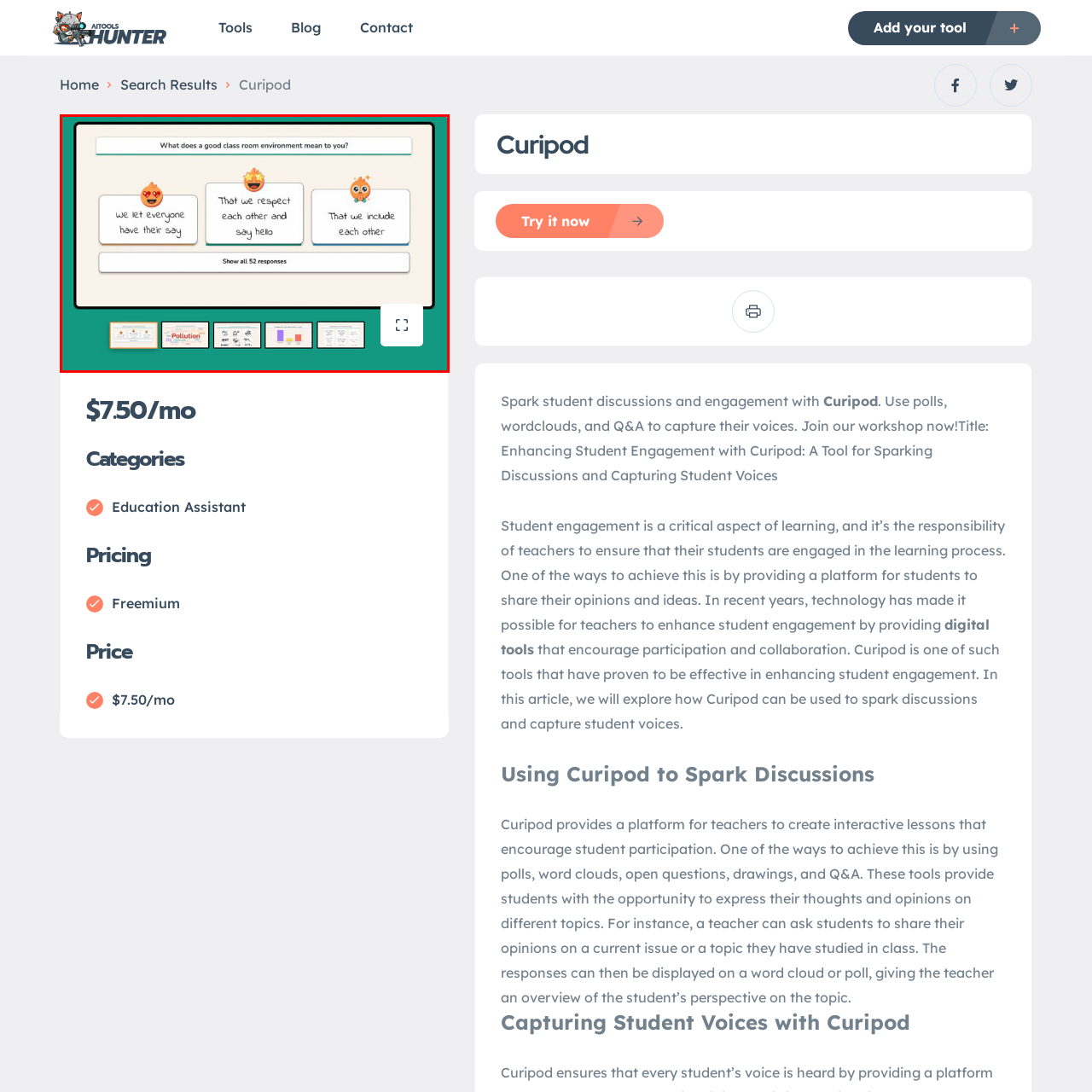Offer a complete and descriptive caption for the image marked by the red box.

The image depicts a vibrant and interactive digital board showcasing responses from a classroom engagement activity centered on the theme, "What does a good classroom environment mean to you?" Prominently displayed are three responses, each highlighting core values of inclusivity and respect: "we let everyone have their say," "That we respect each other and say hello," and "That we include each other." Each response is accompanied by playful emoji icons, enhancing the welcoming atmosphere. Below the main display, a collection of thumbnails represents additional student contributions, promoting a sense of community and engagement in the learning process. The colorful and friendly design emphasizes the importance of participation and communication among students, aiming to create a supportive educational environment.